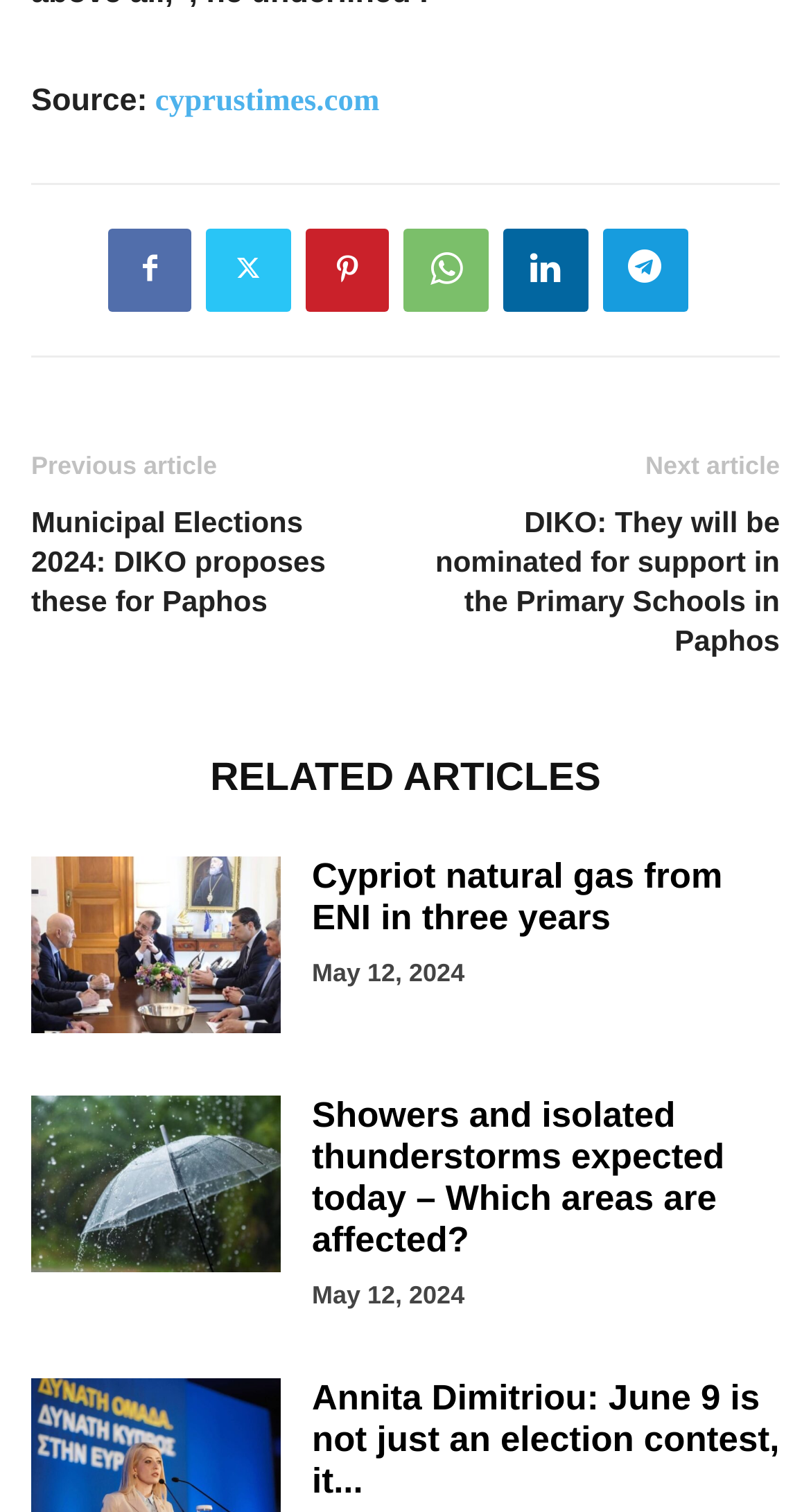Provide the bounding box coordinates for the area that should be clicked to complete the instruction: "Check Showers and isolated thunderstorms expected today".

[0.038, 0.724, 0.346, 0.847]